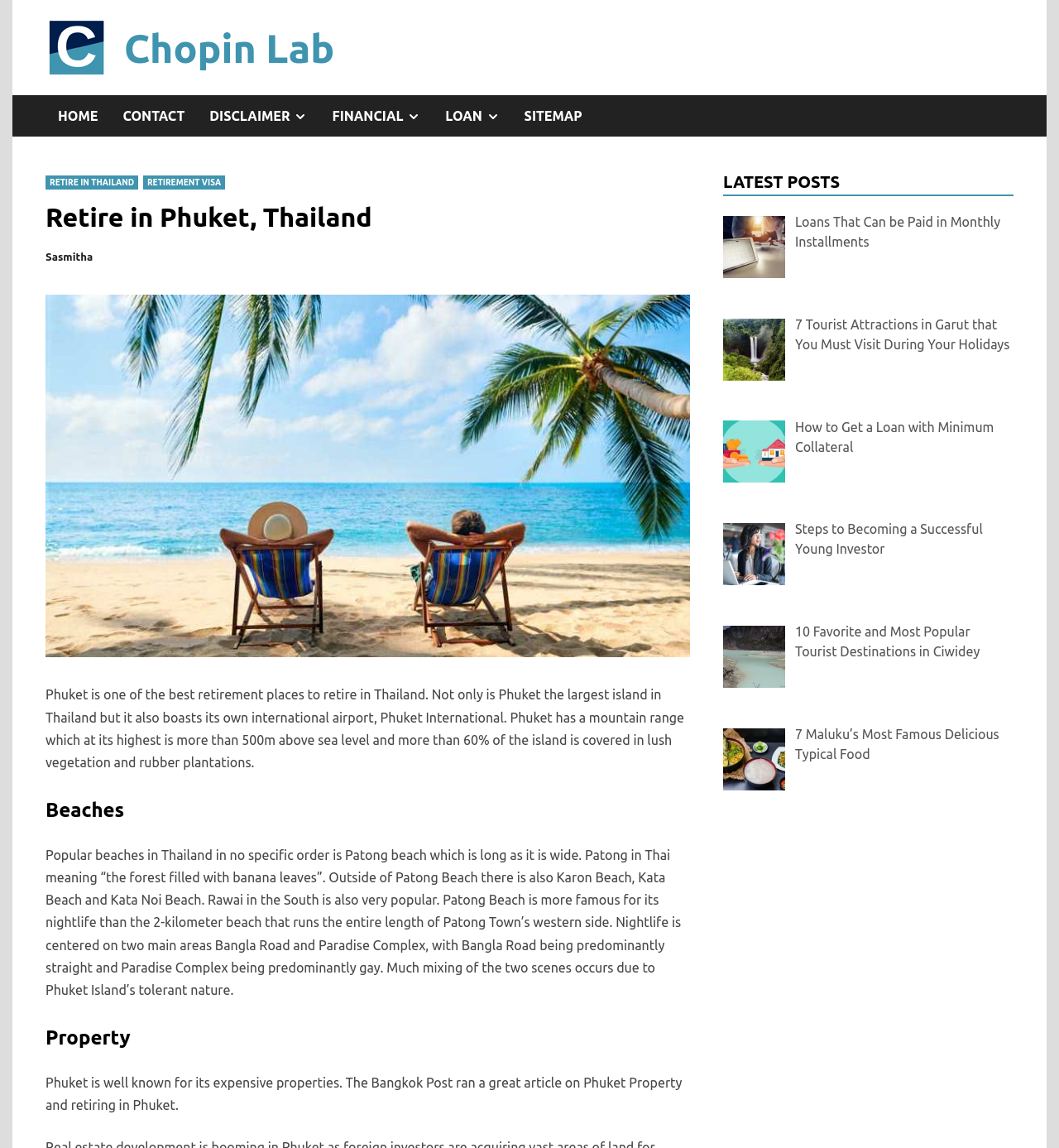Generate an in-depth caption that captures all aspects of the webpage.

This webpage is about retiring in Phuket, Thailand. At the top, there is a header section with a logo and a navigation menu that includes links to "HOME", "CONTACT", "DISCLAIMER", "FINANCIAL", "LOAN", and "SITEMAP". Below the header, there is a large heading that reads "Retire in Phuket, Thailand". 

To the right of the heading, there is an image that takes up most of the width of the page. Below the image, there is a paragraph of text that describes Phuket as one of the best retirement places in Thailand, highlighting its international airport, mountain range, and lush vegetation.

Further down, there are three sections with headings: "Beaches", "Property", and "LATEST POSTS". The "Beaches" section describes popular beaches in Phuket, including Patong beach, Karon Beach, and Kata Beach. The "Property" section mentions that Phuket is well known for its expensive properties and references an article from the Bangkok Post.

The "LATEST POSTS" section lists six articles with links and accompanying images. The articles have titles such as "Loans That Can be Paid in Monthly Installments", "7 Tourist Attractions in Garut that You Must Visit During Your Holidays", and "Steps to Becoming a Successful Young Investor".